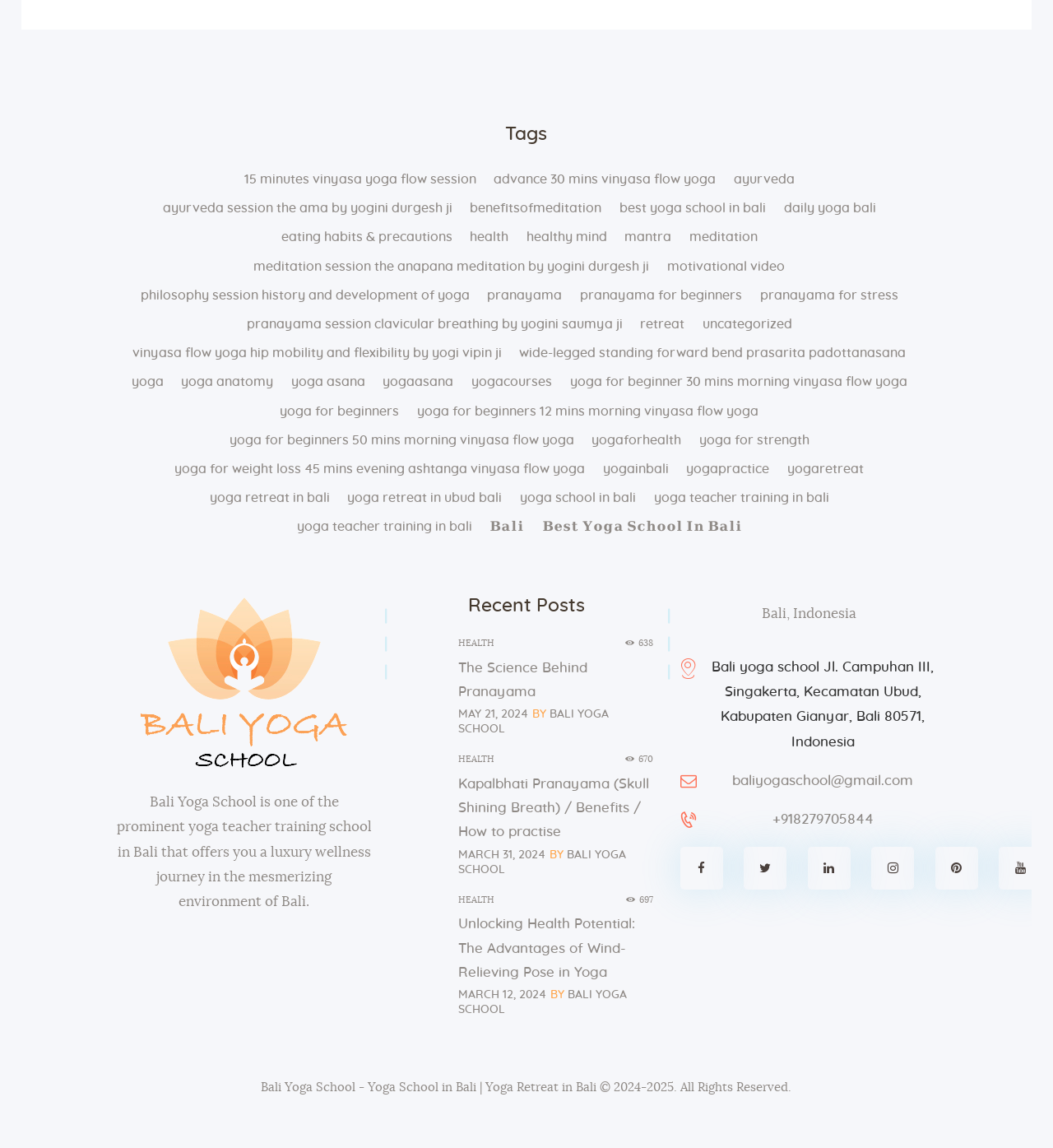What is the main topic of this webpage? From the image, respond with a single word or brief phrase.

Yoga